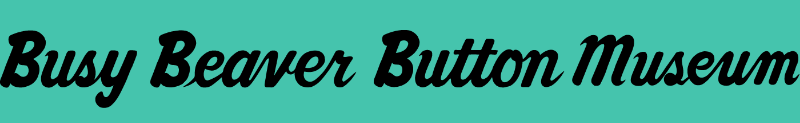Paint a vivid picture with your description of the image.

The image prominently displays the name "Busy Beaver Button Museum" in a stylish and bold font. The background features a vibrant turquoise color, enhancing the visual appeal and drawing attention to the museum's name. This logo represents a unique cultural space dedicated to the collection and display of political buttons and other memorabilia, inviting visitors to explore its offerings. The cheerful design reflects the museum's engaging atmosphere and mission to educate the public about the history and significance of button art.